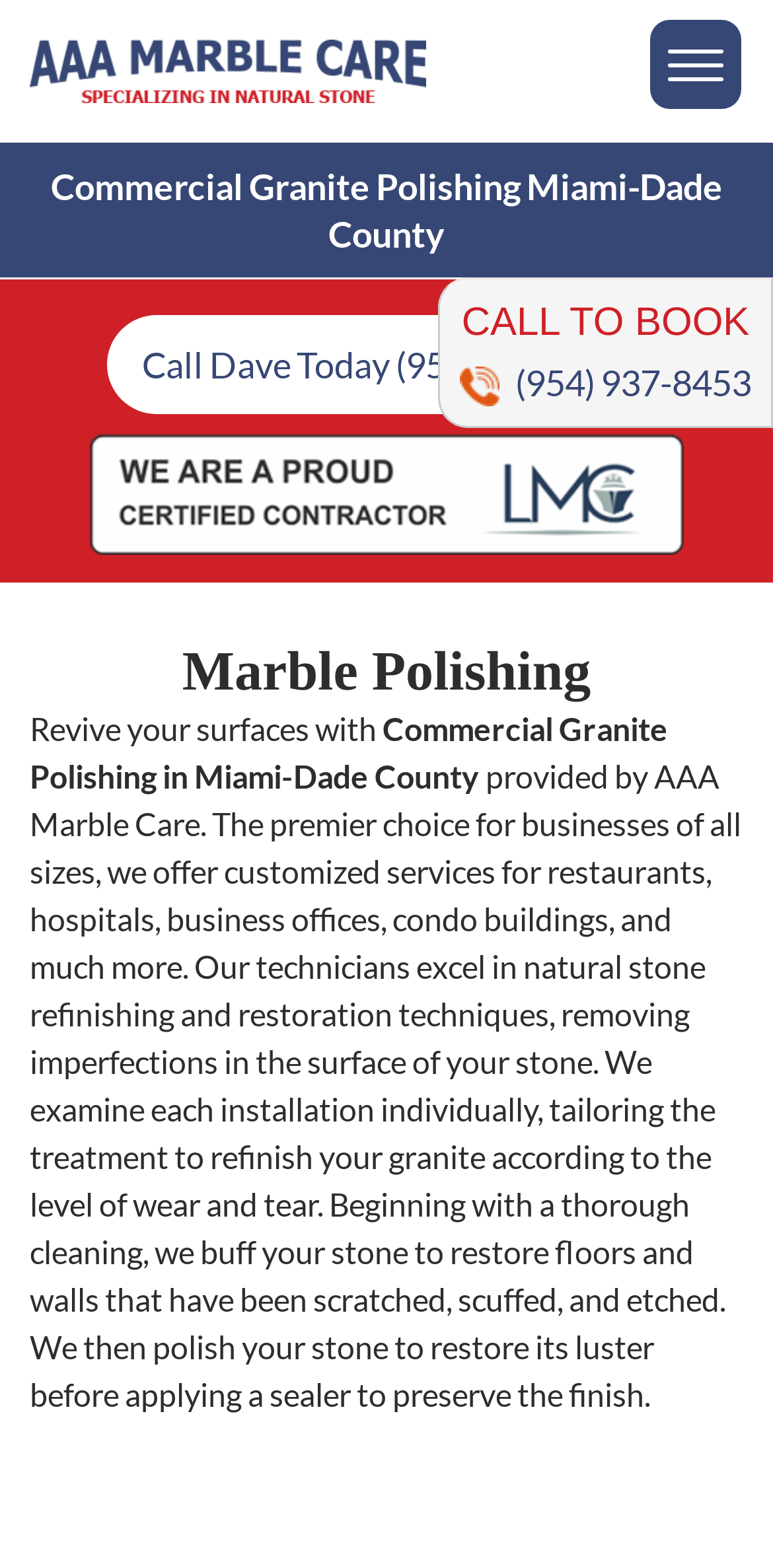What is the company name?
Please provide a full and detailed response to the question.

I found the company name by looking at the link 'Commercial Granite Polishing Miami-Dade County | AAA Marble Care' at the top of the page, which contains the company name.